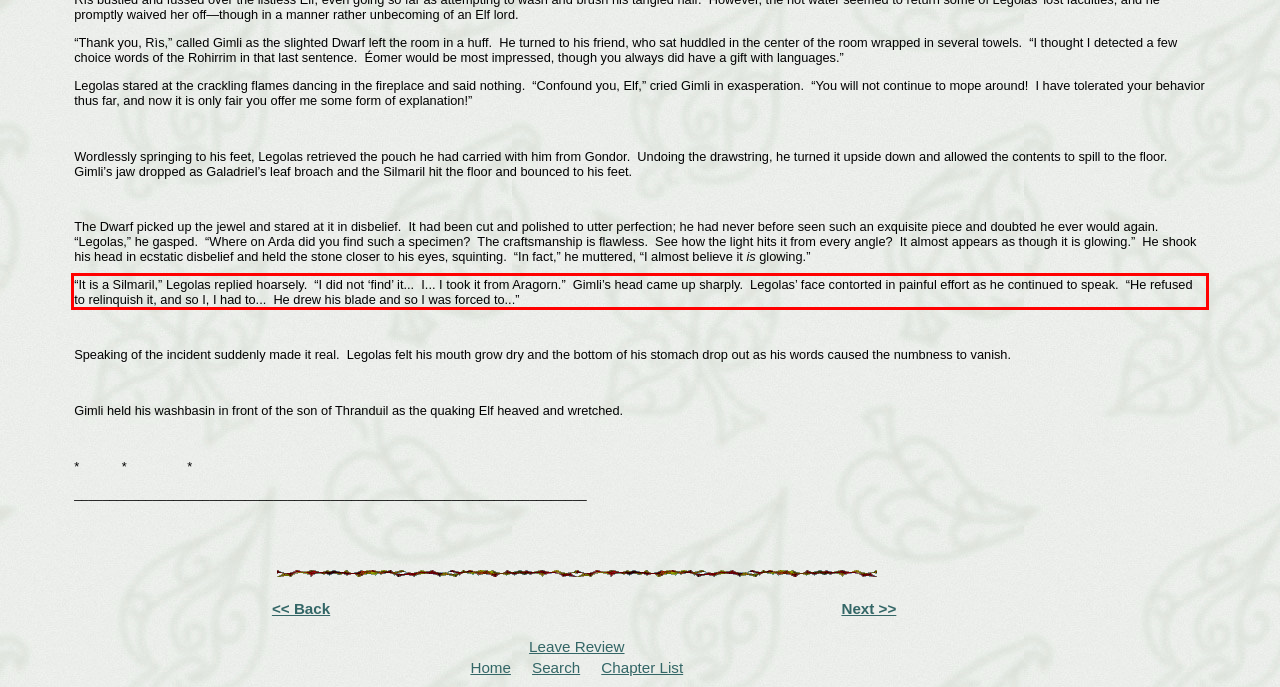Please extract the text content within the red bounding box on the webpage screenshot using OCR.

“It is a Silmaril,” Legolas replied hoarsely. “I did not ‘find’ it... I... I took it from Aragorn.” Gimli’s head came up sharply. Legolas’ face contorted in painful effort as he continued to speak. “He refused to relinquish it, and so I, I had to... He drew his blade and so I was forced to...”